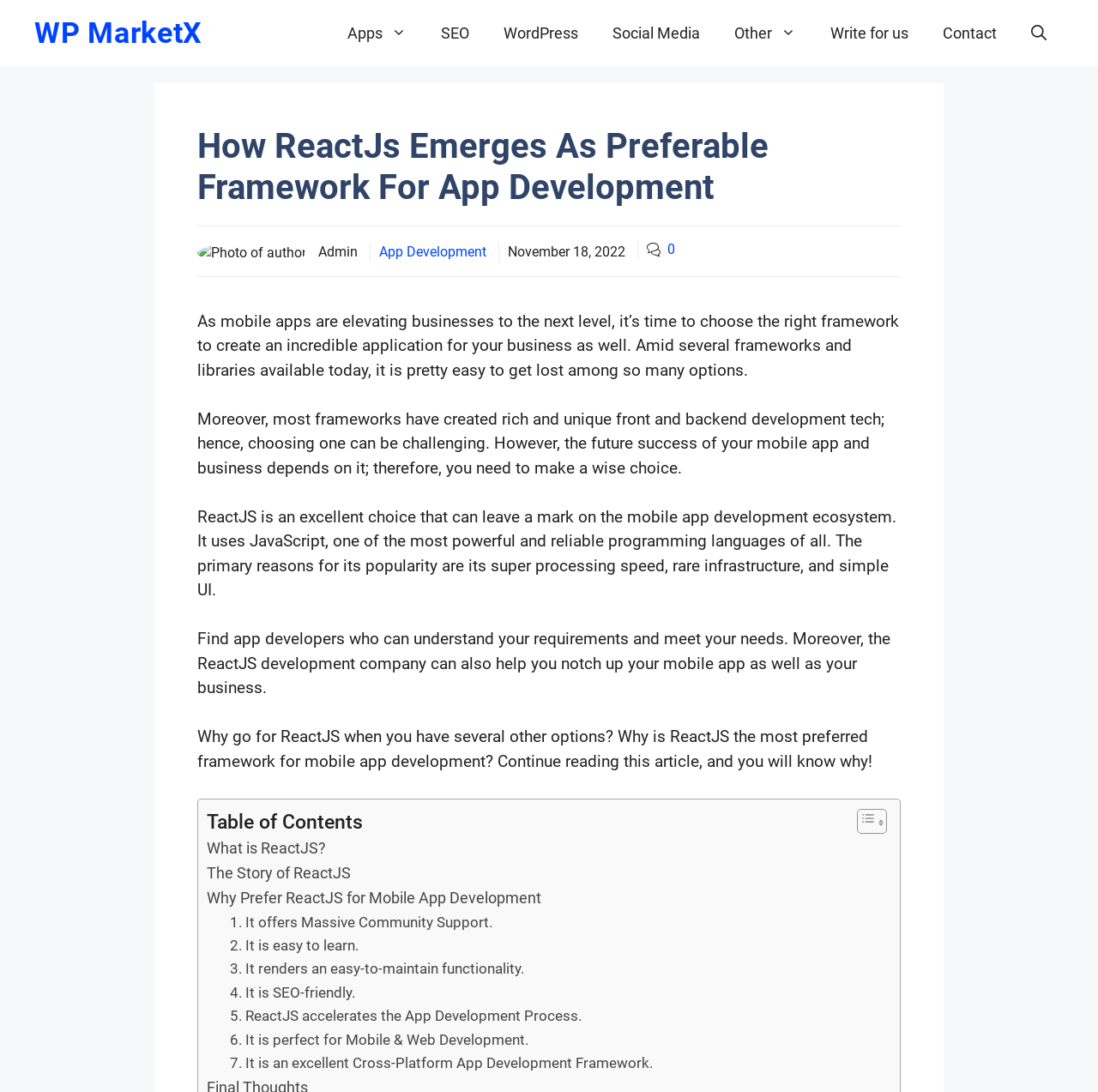Describe all the visual and textual components of the webpage comprehensively.

This webpage is about ReactJS as a preferable framework for app development. At the top, there is a banner with a link to "WP MarketX" on the left and a navigation menu on the right, containing links to "Apps", "SEO", "WordPress", "Social Media", "Other", "Write for us", "Contact", and an "Open Search Bar" button.

Below the navigation menu, there is a header section with a heading that reads "How ReactJs Emerges As Preferable Framework For App Development". To the right of the heading, there is a photo of the author and a link to "App Development". Below the heading, there is a paragraph of text that introduces the topic of choosing the right framework for app development.

The main content of the webpage is divided into several sections. The first section discusses the challenges of choosing a framework and how ReactJS stands out as an excellent choice. The second section explains why ReactJS is a popular choice, citing its processing speed, infrastructure, and simple UI.

The third section is a call to action, encouraging readers to find app developers who can meet their needs and help them succeed with their mobile app. The fourth section asks why ReactJS is the most preferred framework for mobile app development and invites readers to continue reading to find out.

Below this section, there is a table of contents with links to various sections of the article, including "What is ReactJS?", "The Story of ReactJS", and "Why Prefer ReactJS for Mobile App Development". Each of these sections has subheadings with links to more specific topics, such as the benefits of ReactJS, including its massive community support, ease of learning, and SEO-friendliness.